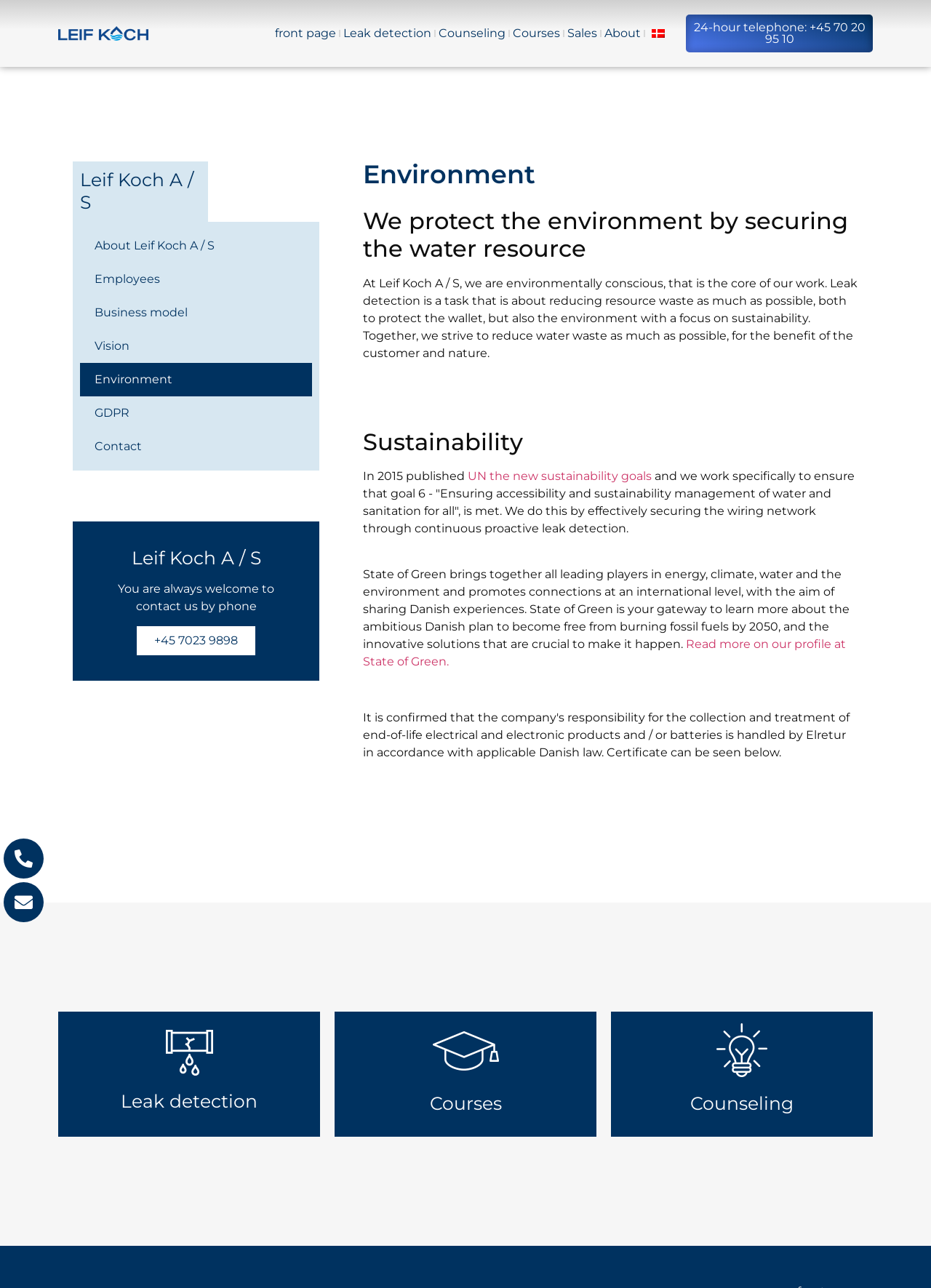Specify the bounding box coordinates of the area to click in order to follow the given instruction: "Visit the 'About Leif Koch A/S' page."

[0.086, 0.178, 0.335, 0.204]